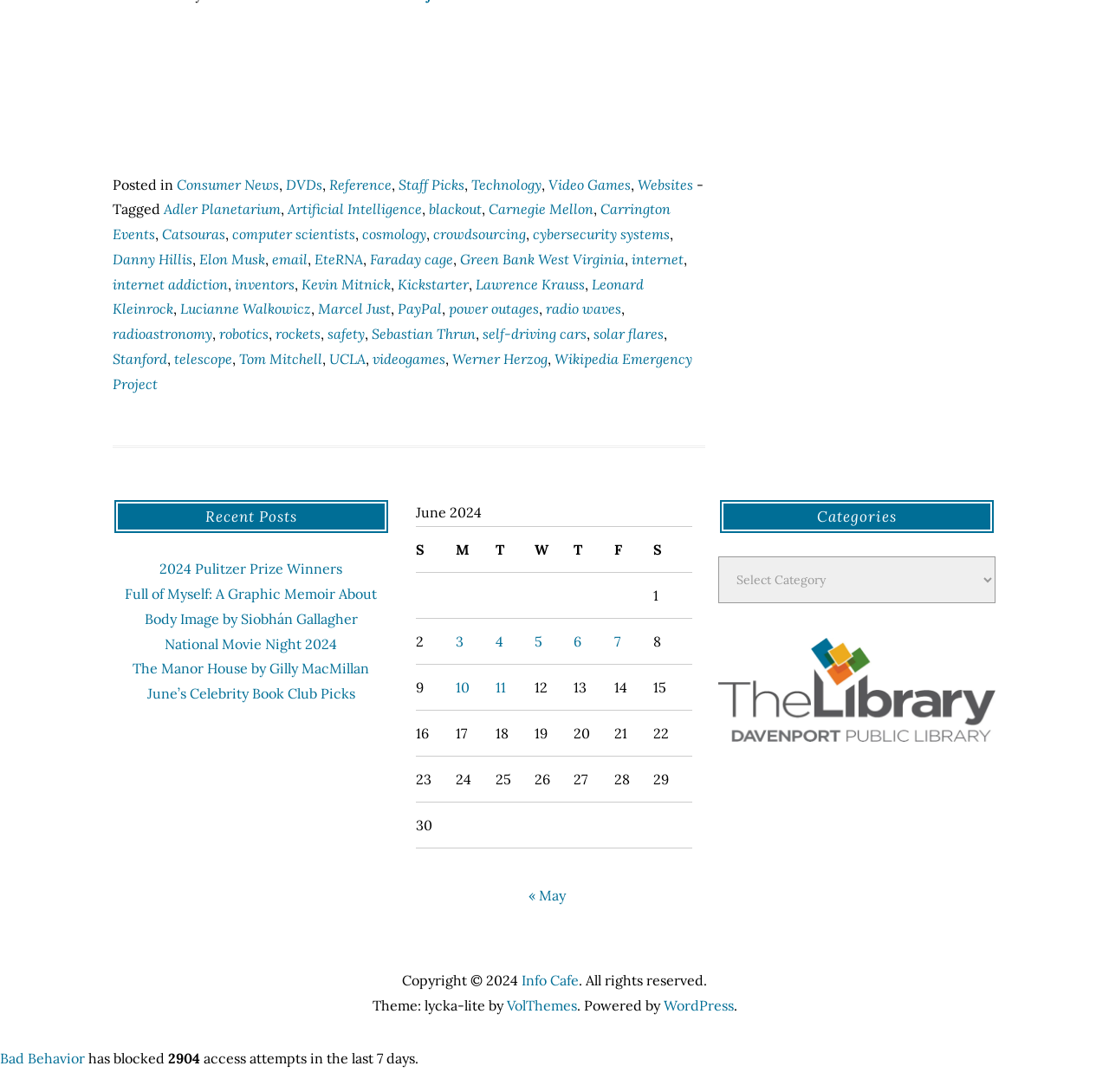Please identify the bounding box coordinates of the clickable region that I should interact with to perform the following instruction: "Click on the '2024 Pulitzer Prize Winners' link". The coordinates should be expressed as four float numbers between 0 and 1, i.e., [left, top, right, bottom].

[0.144, 0.513, 0.309, 0.529]